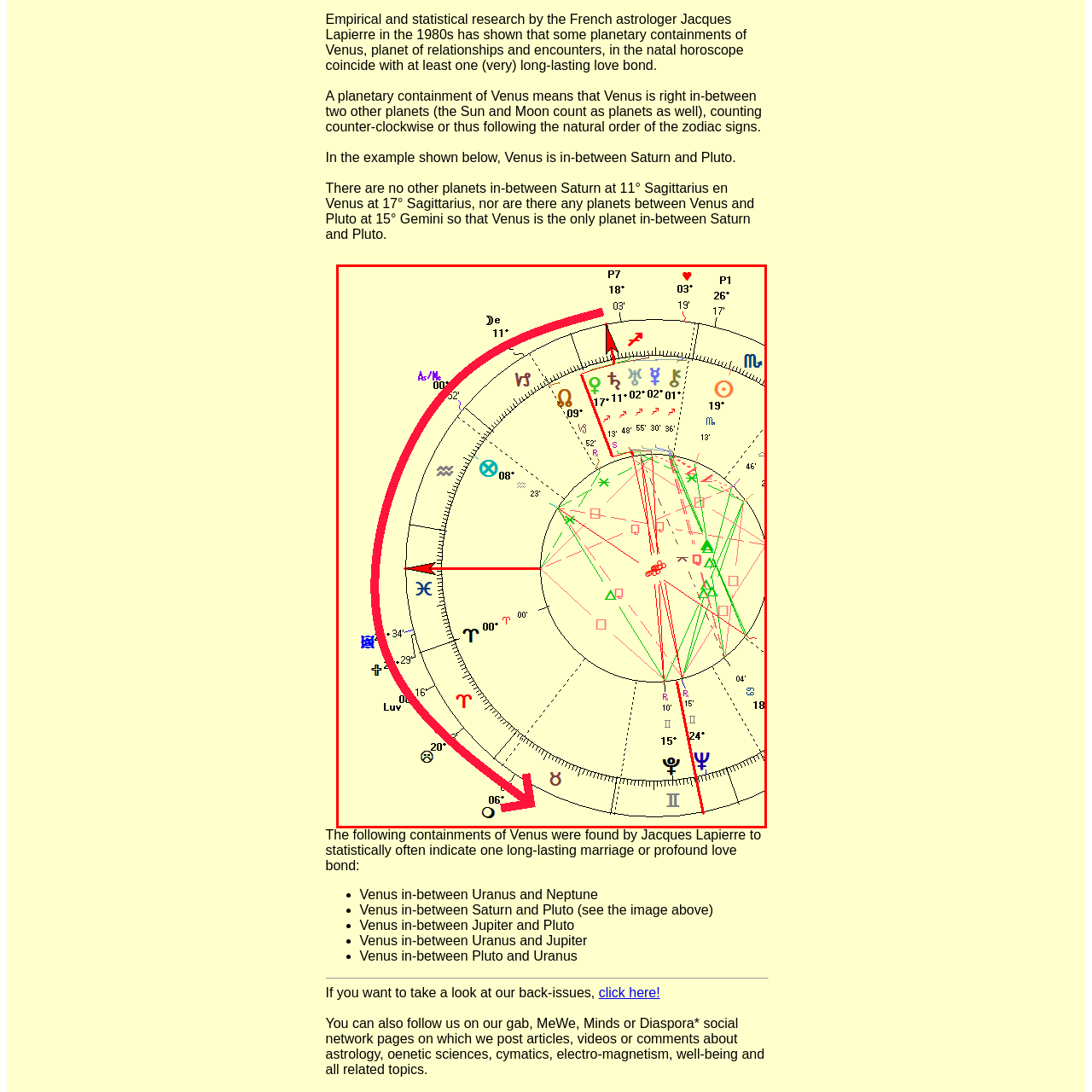What do the arrows in the chart represent? View the image inside the red bounding box and respond with a concise one-word or short-phrase answer.

Direction of planetary movement